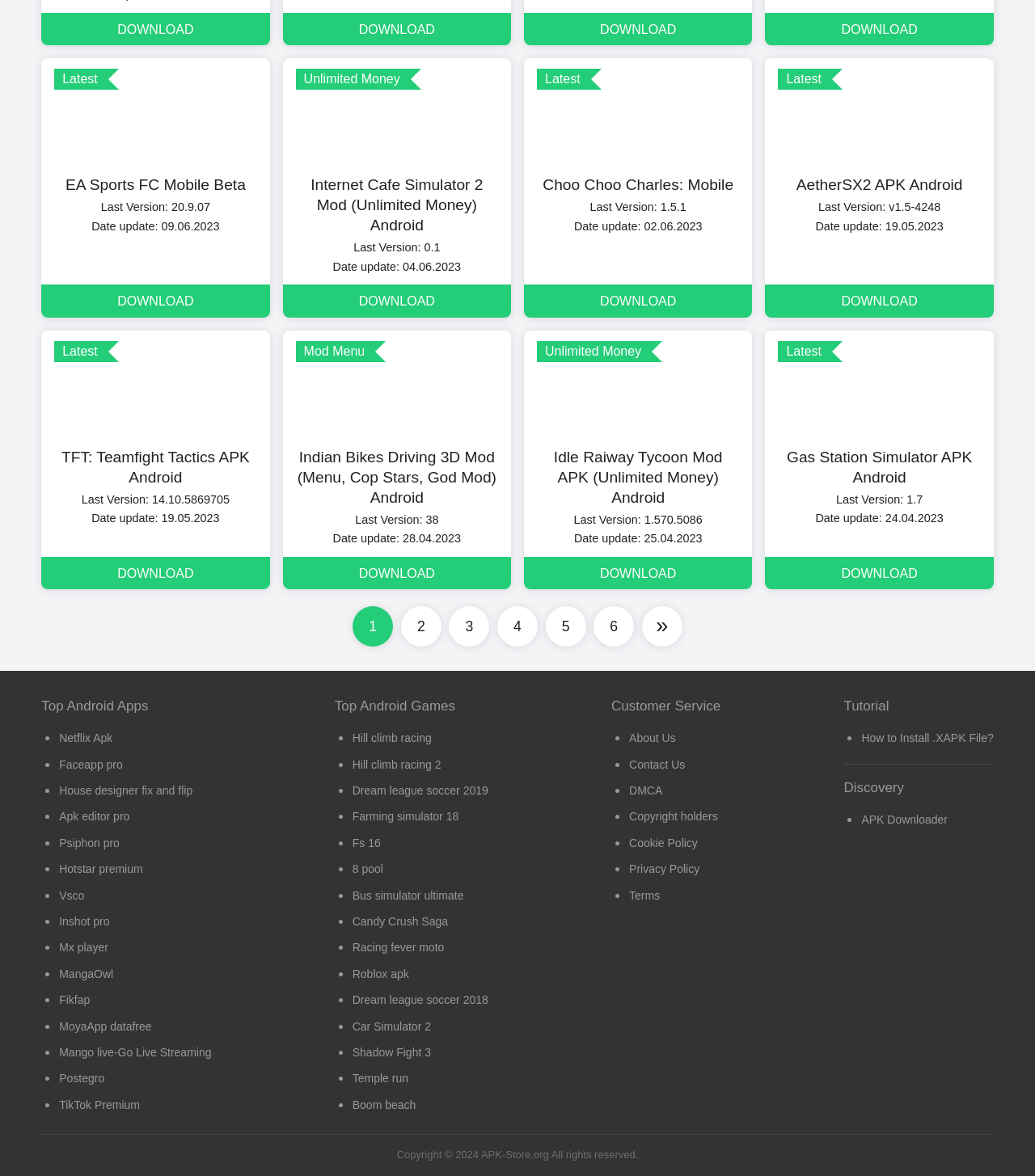Pinpoint the bounding box coordinates of the clickable element needed to complete the instruction: "View Top Android Games". The coordinates should be provided as four float numbers between 0 and 1: [left, top, right, bottom].

[0.323, 0.594, 0.44, 0.607]